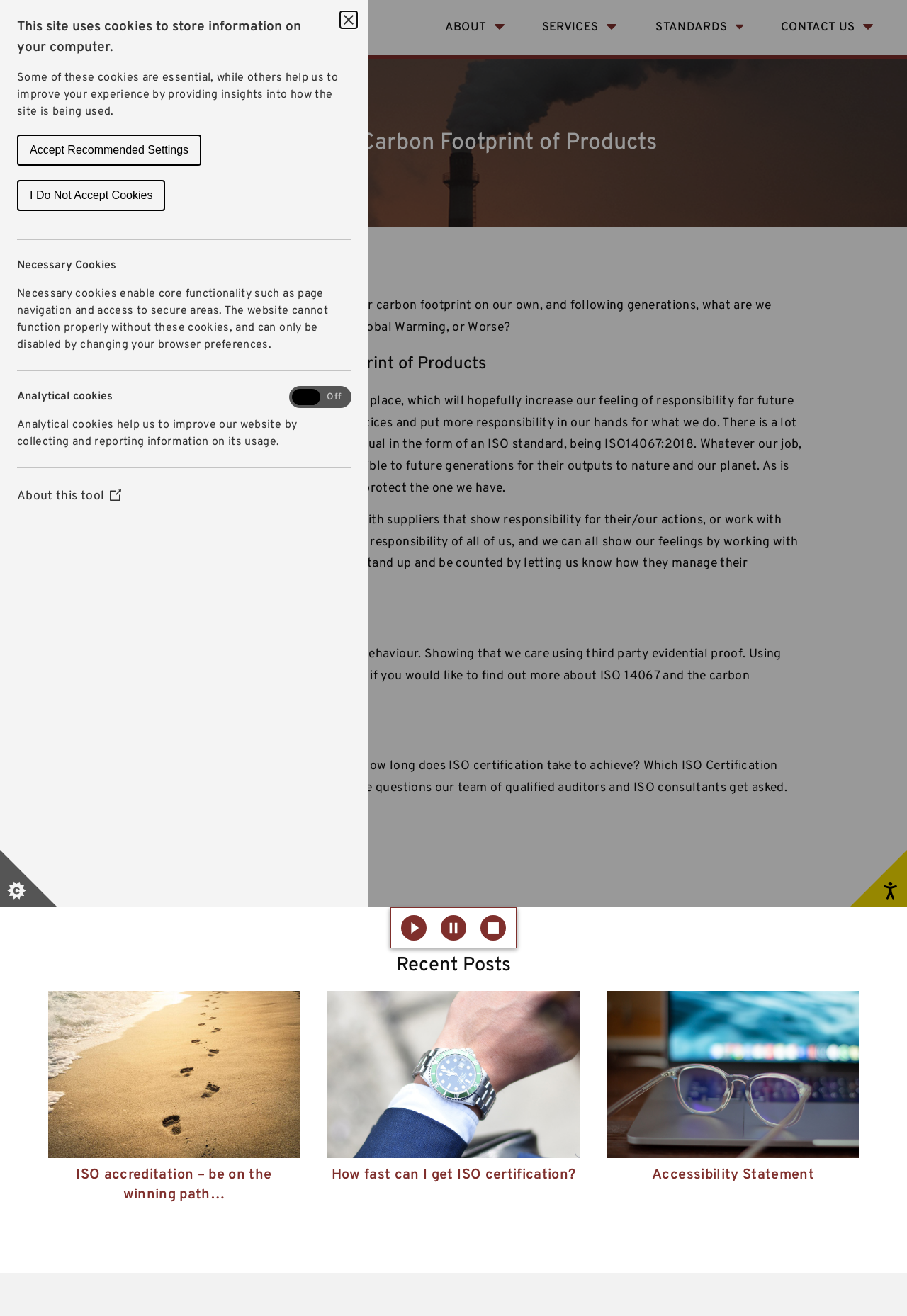What is the purpose of the 'About this tool' link?
Please elaborate on the answer to the question with detailed information.

The 'About this tool' link is likely provided to give users more information about the tool, its features, and its functionality, as it is common for such links to provide additional context or details about a particular tool or service.